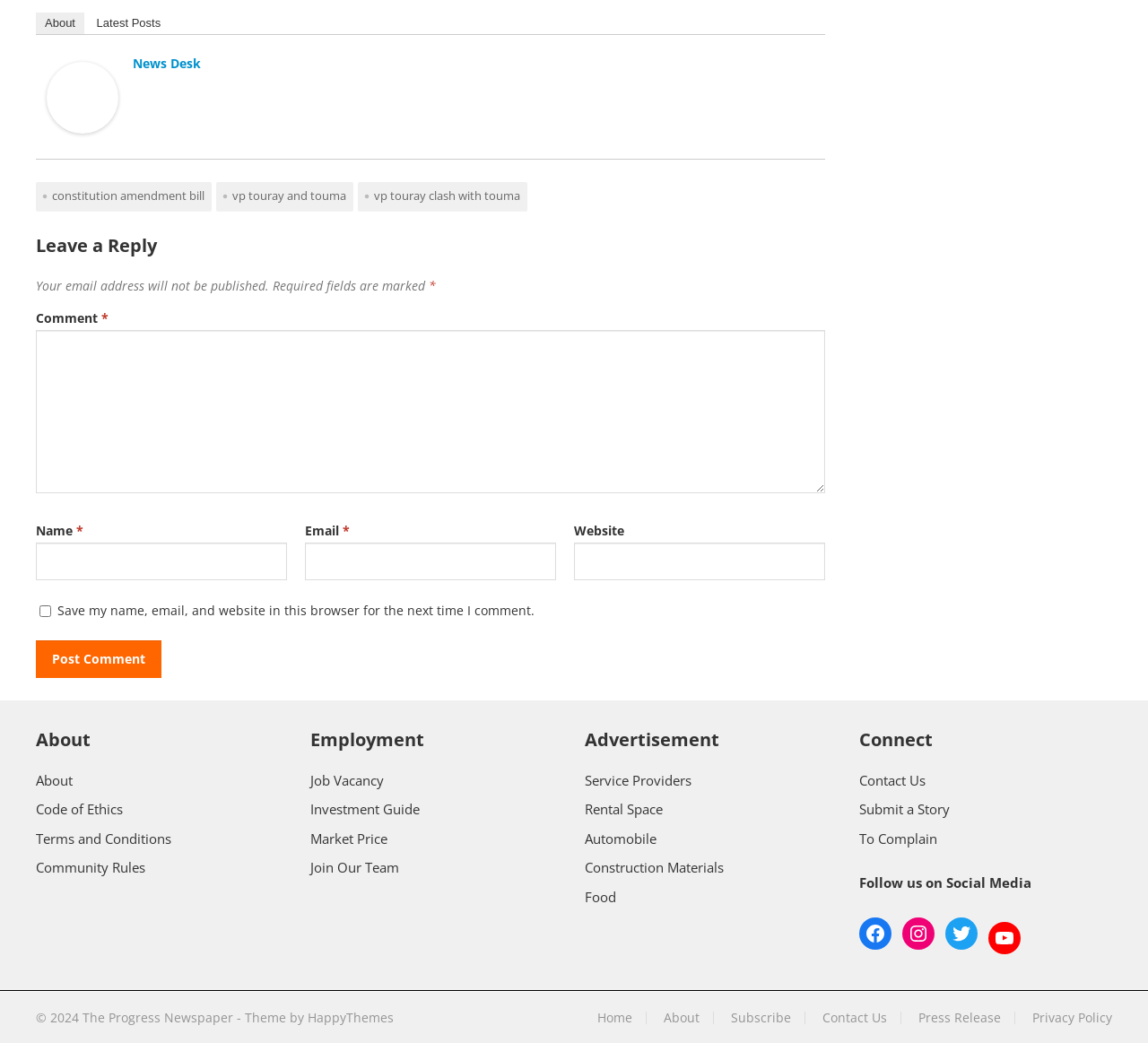Determine the bounding box coordinates of the clickable region to carry out the instruction: "Contact us".

[0.748, 0.739, 0.806, 0.756]